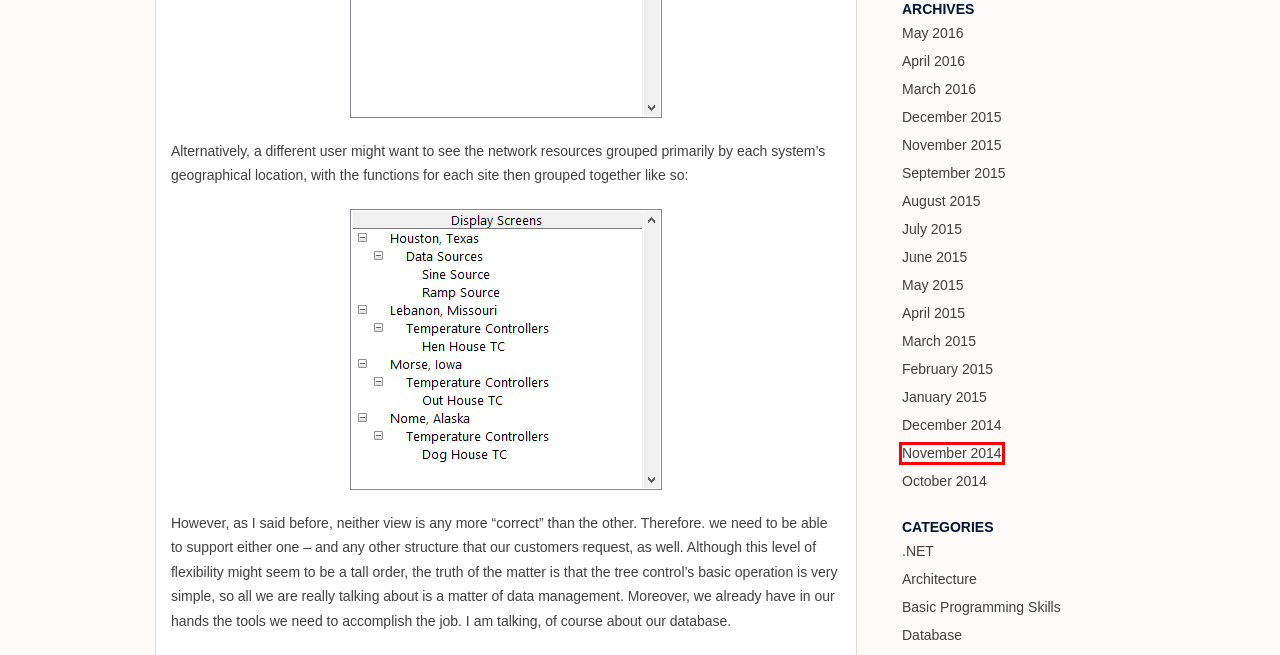You have a screenshot of a webpage with a red rectangle bounding box around a UI element. Choose the best description that matches the new page after clicking the element within the bounding box. The candidate descriptions are:
A. August | 2015 | Not a Tame Lion
B. March | 2015 | Not a Tame Lion
C. XAMPP Installers and Downloads for Apache Friends
D. March | 2016 | Not a Tame Lion
E. Building a Proper LabVIEW State Machine Design Pattern – Pt 2 | Not a Tame Lion
F. database access | Not a Tame Lion
G. November | 2014 | Not a Tame Lion
H. January | 2015 | Not a Tame Lion

G